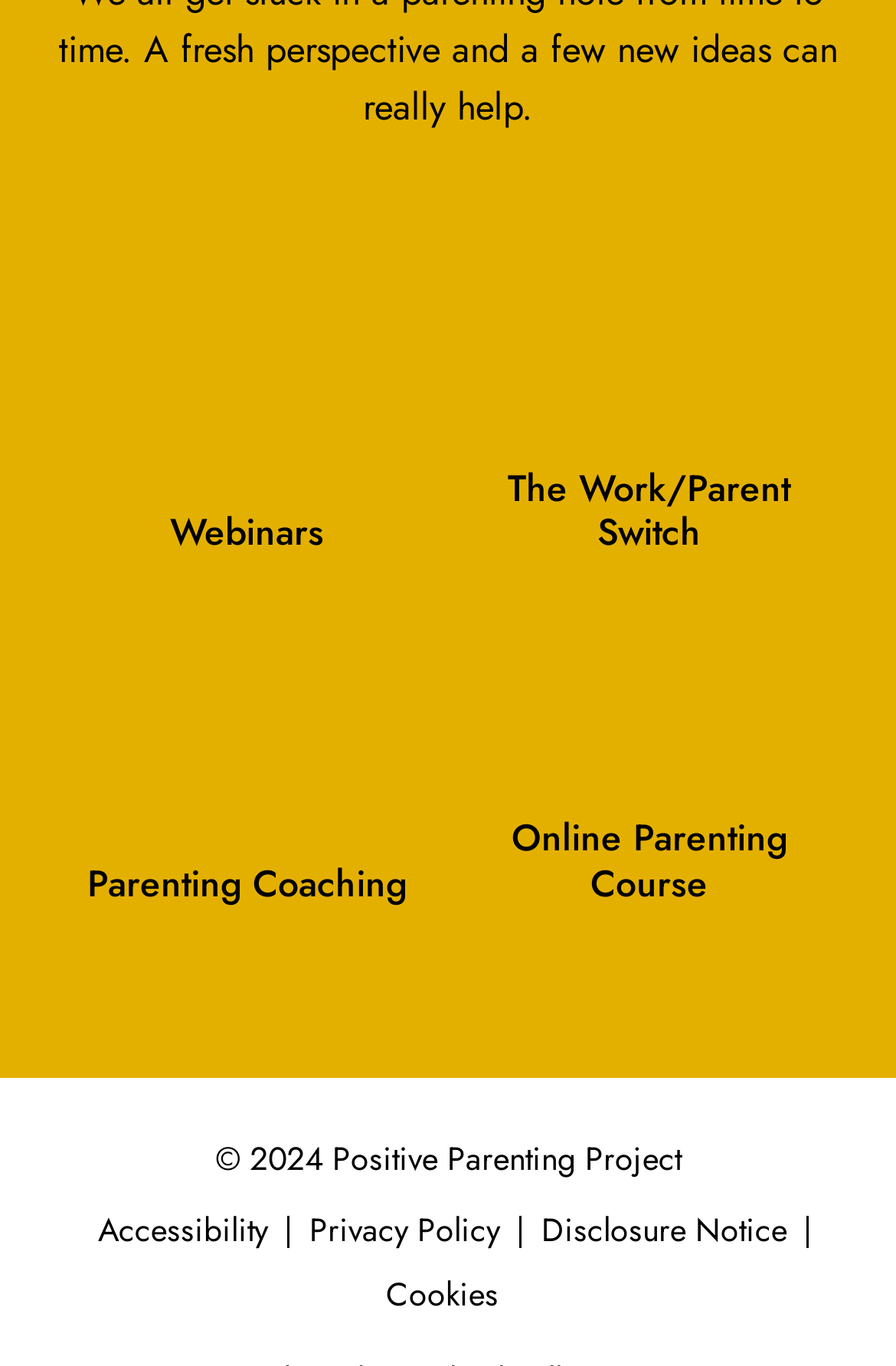Identify the bounding box of the HTML element described as: "The Work/Parent Switch".

[0.526, 0.151, 0.923, 0.44]